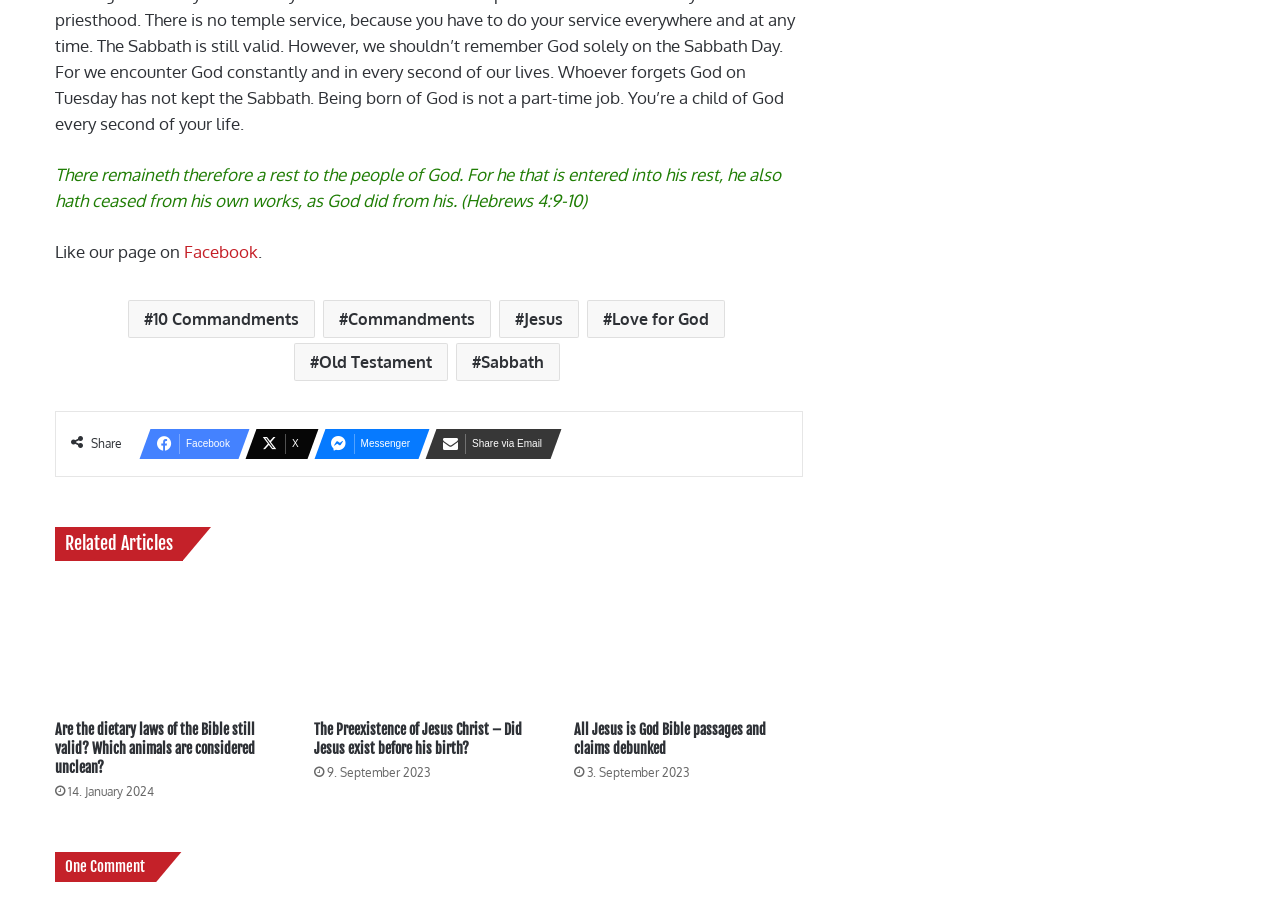Provide the bounding box coordinates of the HTML element this sentence describes: "10 Commandments". The bounding box coordinates consist of four float numbers between 0 and 1, i.e., [left, top, right, bottom].

[0.1, 0.505, 0.246, 0.547]